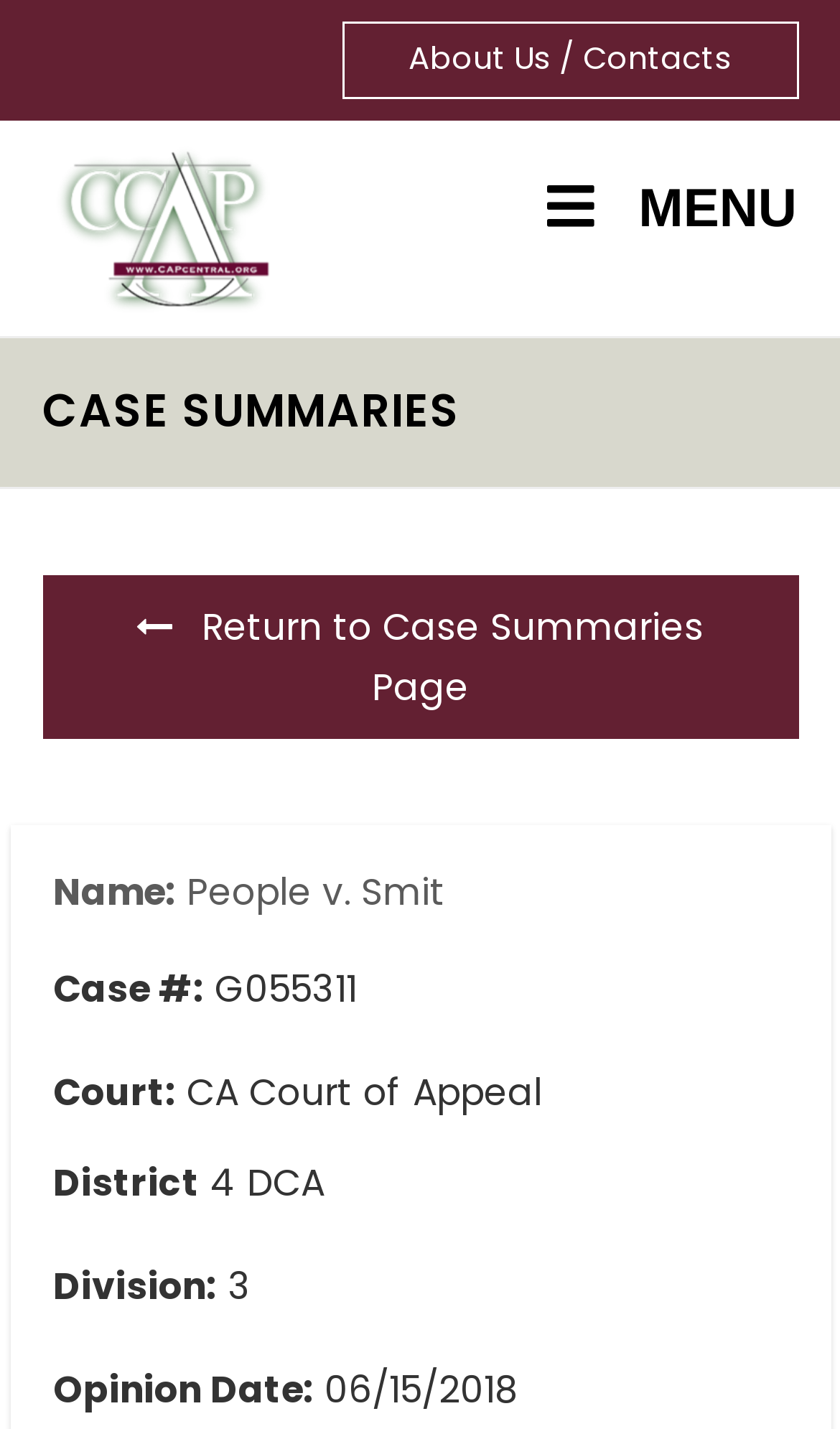With reference to the screenshot, provide a detailed response to the question below:
What is the opinion date for this case?

I found the answer by looking at the static text element that says 'Opinion Date:' and its corresponding value '06/15/2018'.